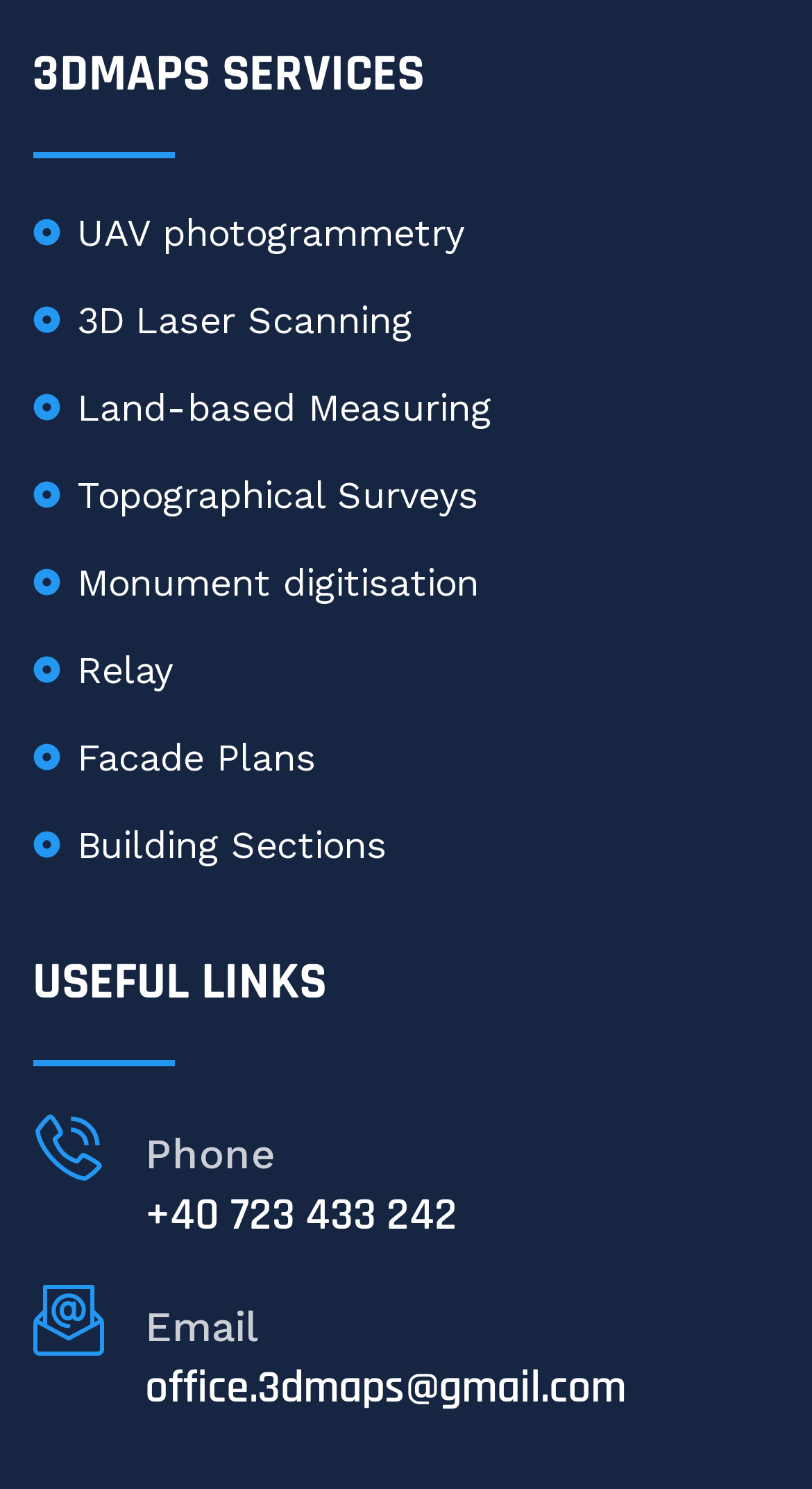Given the webpage screenshot and the description, determine the bounding box coordinates (top-left x, top-left y, bottom-right x, bottom-right y) that define the location of the UI element matching this description: +40 723 433 242

[0.178, 0.797, 0.563, 0.836]